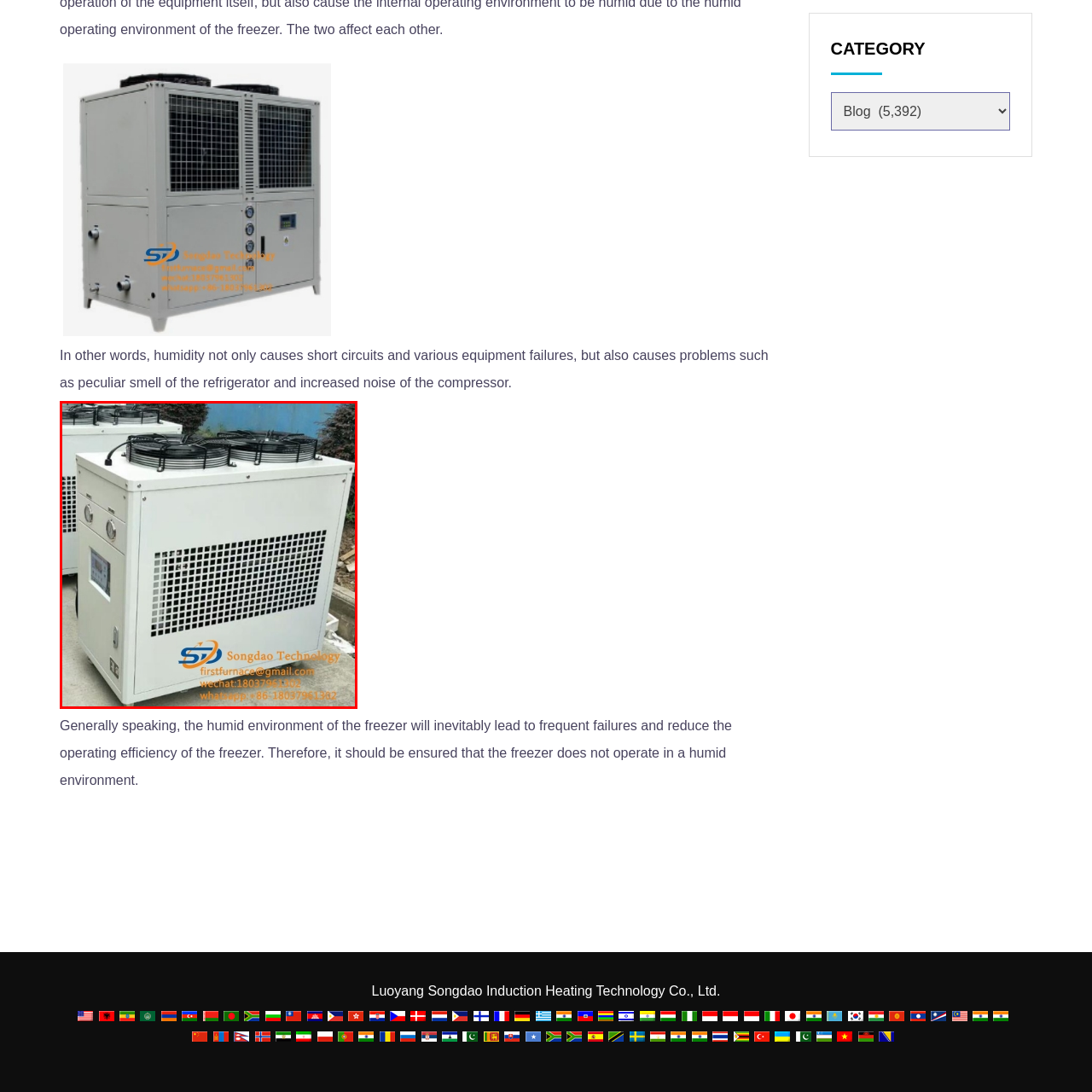Focus on the section within the red boundary and provide a detailed description.

This image showcases a modern industrial refrigeration unit, prominently featuring a robust white exterior. The unit is designed with four circular fans on the top for effective cooling, making it suitable for various industrial applications. On the front panel, there are two control knobs and a digital display, indicating its functionality for temperature regulation and performance monitoring.

The side is equipped with a mesh grid that facilitates airflow, ensuring optimal operational efficiency. The branding of the manufacturer, "Songdao Technology," is displayed clearly, along with contact information including an email address and WhatsApp number for customer inquiries. This refrigeration unit exemplifies a blend of practicality and industrial design, catering to environments that require reliable temperature control.